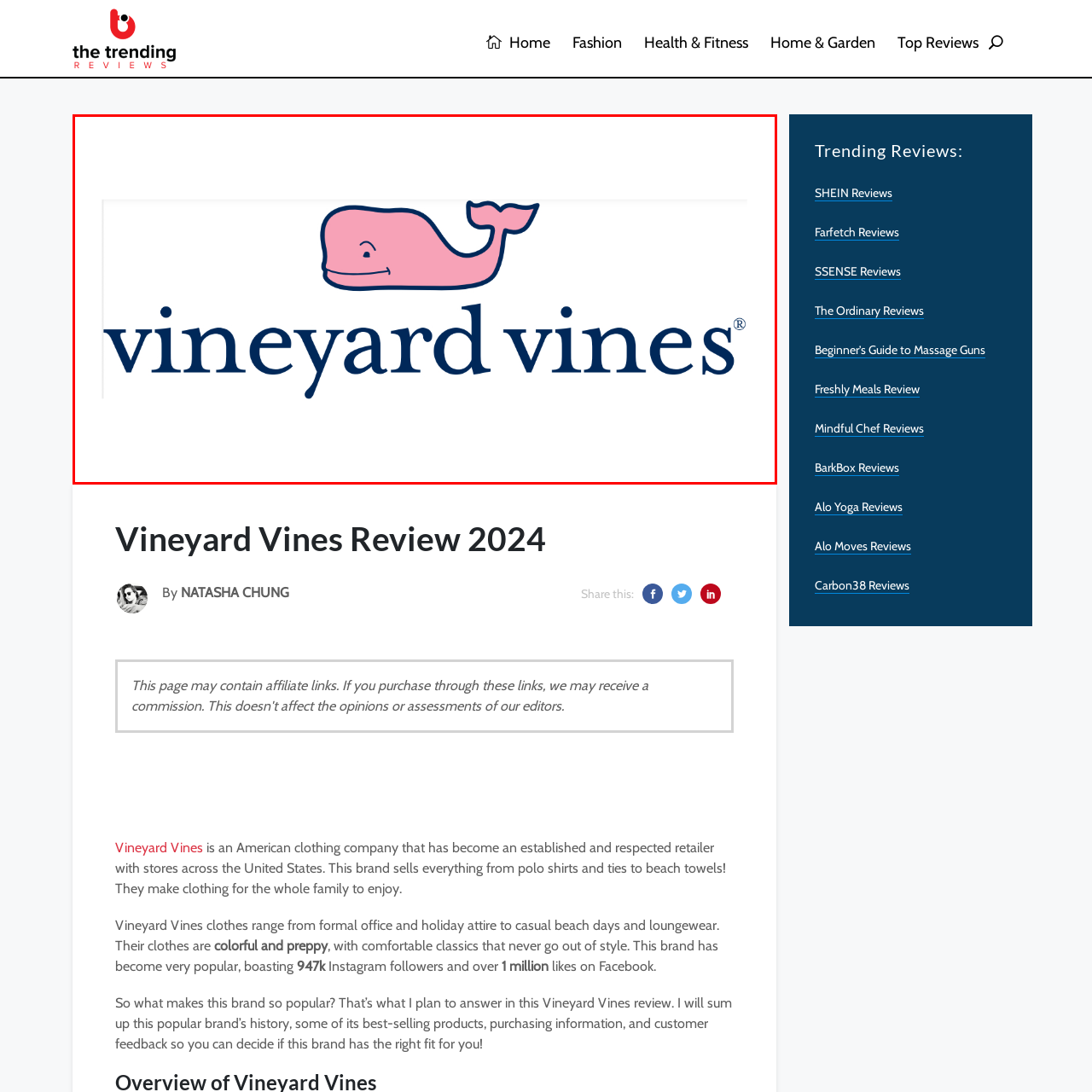Offer a detailed account of the image that is framed by the red bounding box.

The image displays the logo of Vineyard Vines, a prominent American clothing company known for its preppy and colorful apparel. The logo features a playful pink whale, which has become a recognizable symbol of the brand, representing a laid-back coastal lifestyle. Below the whale, the brand name "vineyard vines" is elegantly rendered in a deep navy blue, reinforcing the nautical theme. This logo encapsulates the company's identity, which focuses on creating comfortable, stylish clothing suitable for various occasions, from office wear to casual beach outings.